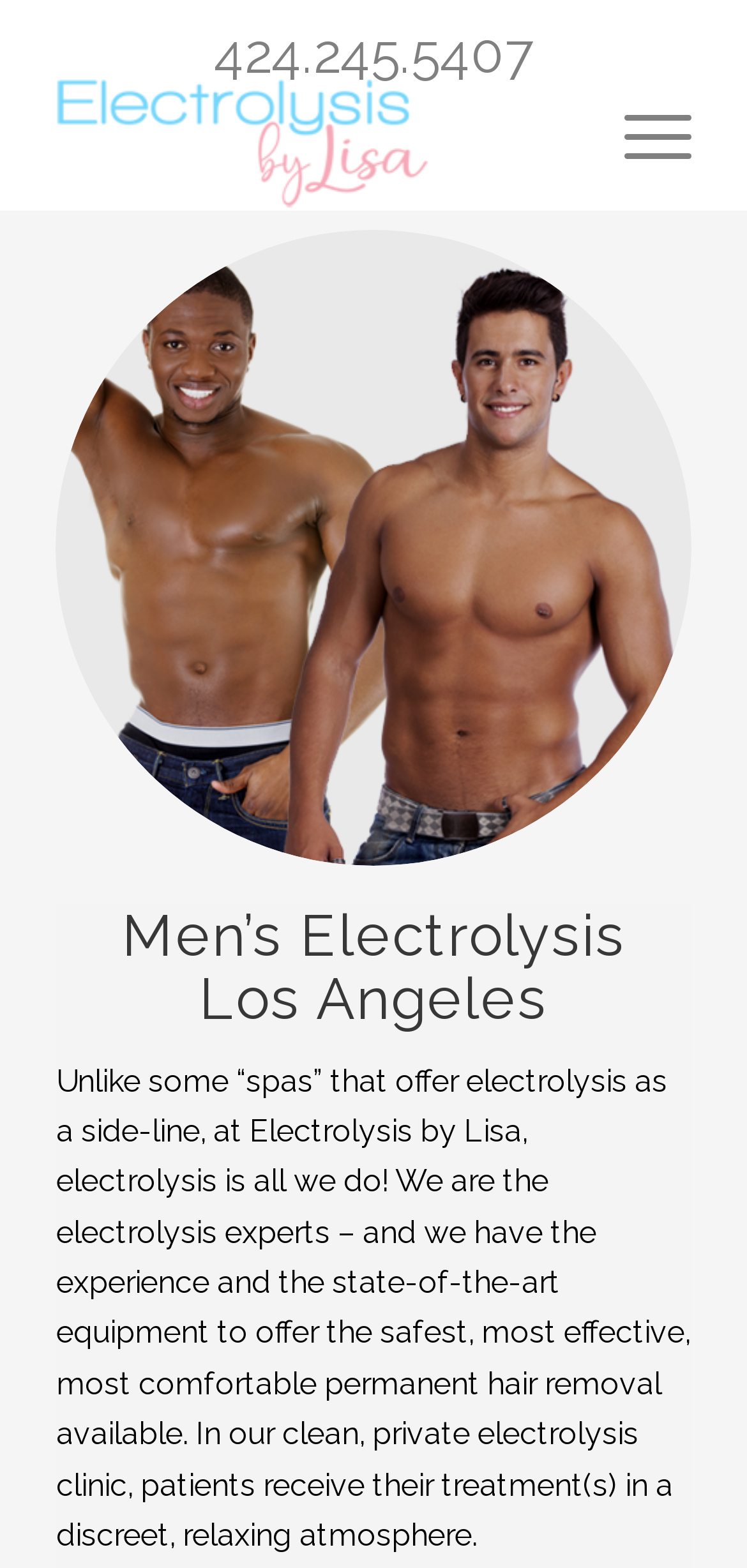Extract the top-level heading from the webpage and provide its text.

Men’s Electrolysis
Los Angeles